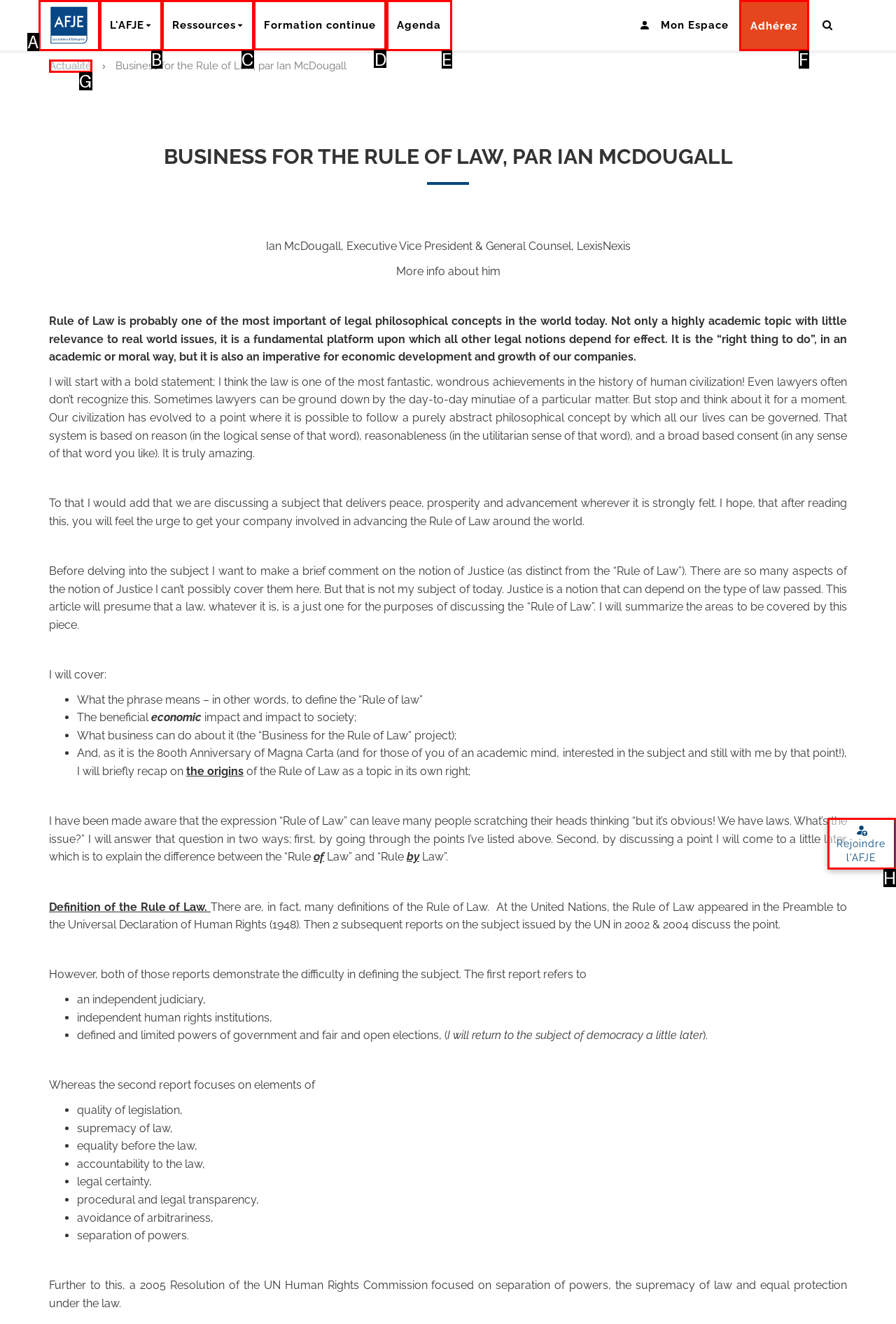Specify which HTML element I should click to complete this instruction: View the Sitemap Answer with the letter of the relevant option.

None